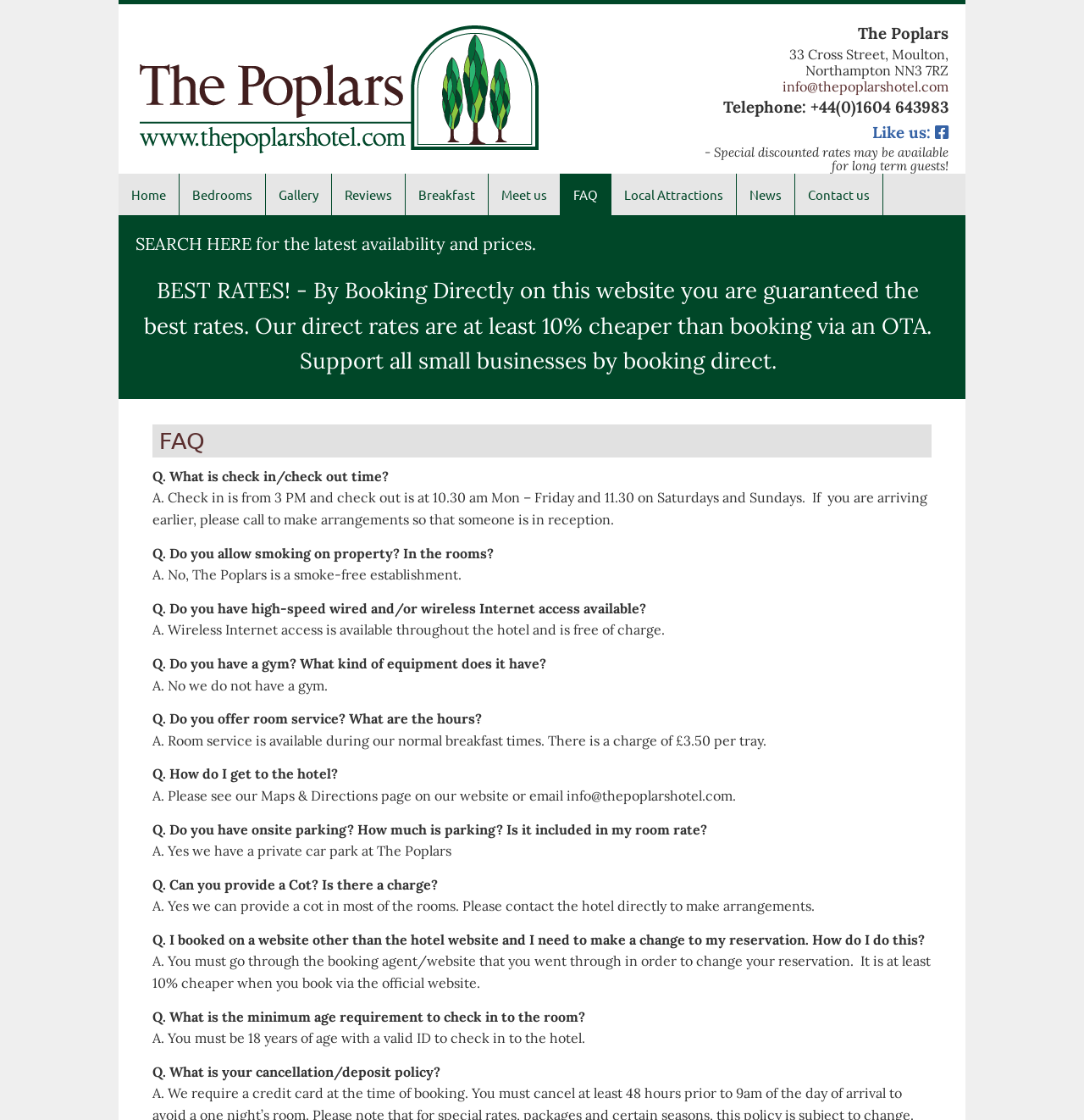Give a comprehensive overview of the webpage, including key elements.

The webpage is about the FAQ section of The Poplars Hotel. At the top, there is a link to the hotel's homepage and a heading that reads "The Poplars". Below this, the hotel's address and contact information are displayed. There is also a heading that says "Telephone" with the hotel's phone number, and another heading that says "Like us" with a Facebook icon.

On the left side of the page, there is a navigation menu with links to different sections of the website, including "Home", "Bedrooms", "Gallery", "Reviews", "Breakfast", "Meet us", "FAQ", "Local Attractions", "News", and "Contact us".

In the main content area, there is a search bar with a prompt to search for the latest availability and prices. Below this, there is a heading that says "BEST RATES!" and a paragraph of text explaining that booking directly on the website guarantees the best rates.

The main FAQ section is divided into several questions and answers. Each question is displayed in a bold font, and the answer is displayed in a regular font below it. The questions and answers are arranged in a vertical list, with the questions on the left side and the answers on the right side. The topics covered in the FAQ section include check-in and check-out times, smoking policies, internet access, gym facilities, room service, directions to the hotel, parking, cots, making changes to reservations, minimum age requirements, and cancellation policies.

Overall, the webpage is well-organized and easy to navigate, with clear headings and concise text that provides useful information to visitors.